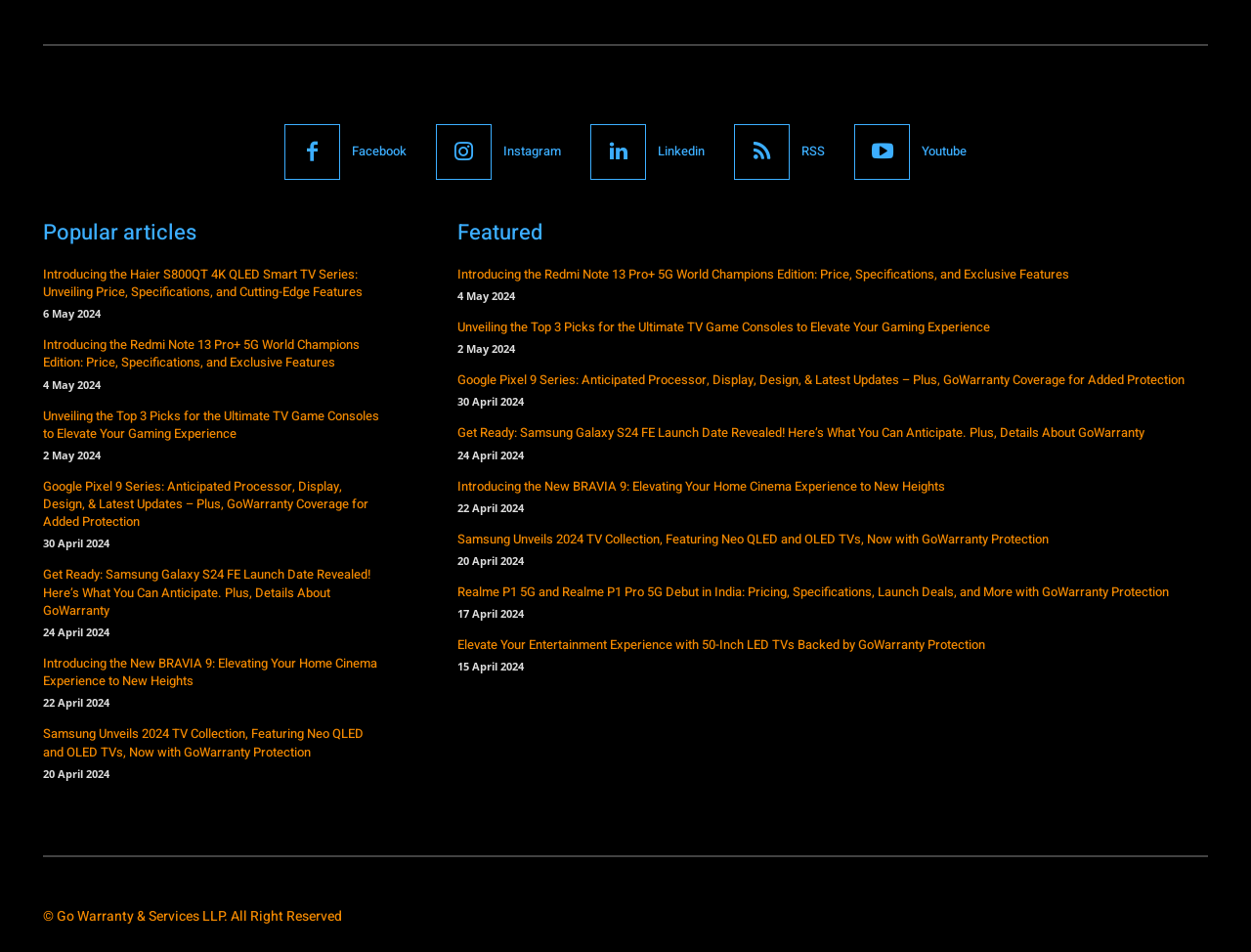Provide the bounding box coordinates of the section that needs to be clicked to accomplish the following instruction: "View Introducing the Haier S800QT 4K QLED Smart TV Series article."

[0.034, 0.278, 0.29, 0.316]